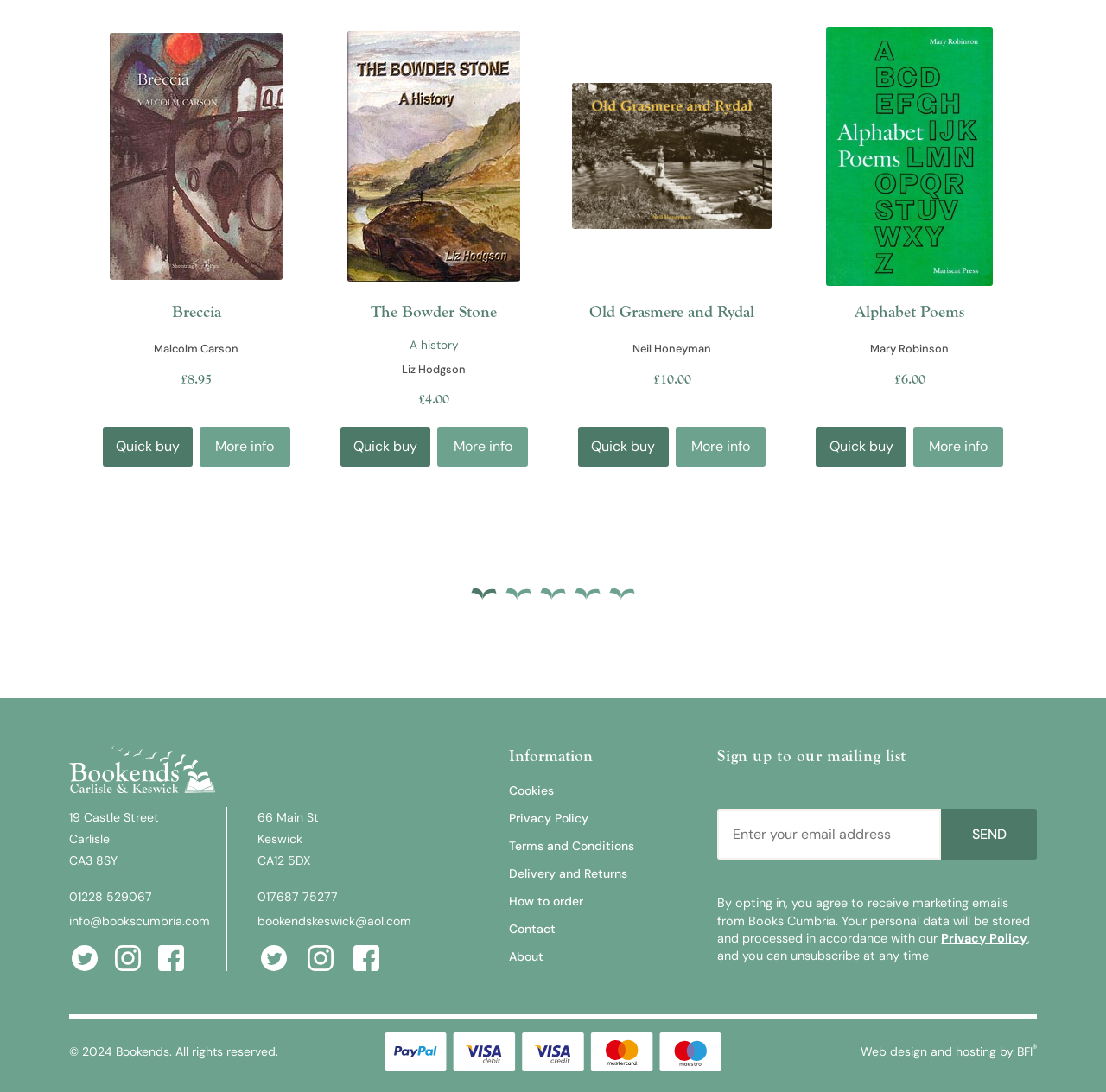Based on the element description: "Alphabet PoemsMary Robinson £6.00", identify the UI element and provide its bounding box coordinates. Use four float numbers between 0 and 1, [left, top, right, bottom].

[0.732, 0.024, 0.913, 0.388]